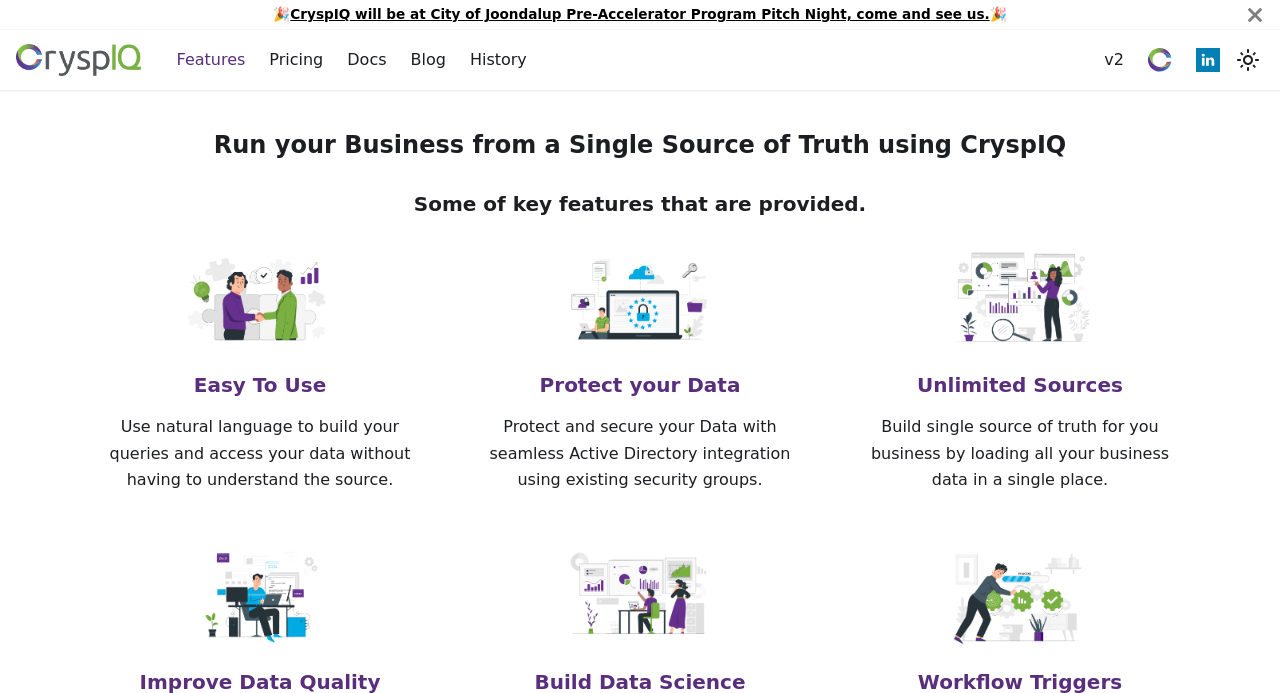Specify the bounding box coordinates of the element's area that should be clicked to execute the given instruction: "Click the CryspIQ logo". The coordinates should be four float numbers between 0 and 1, i.e., [left, top, right, bottom].

[0.012, 0.063, 0.116, 0.11]